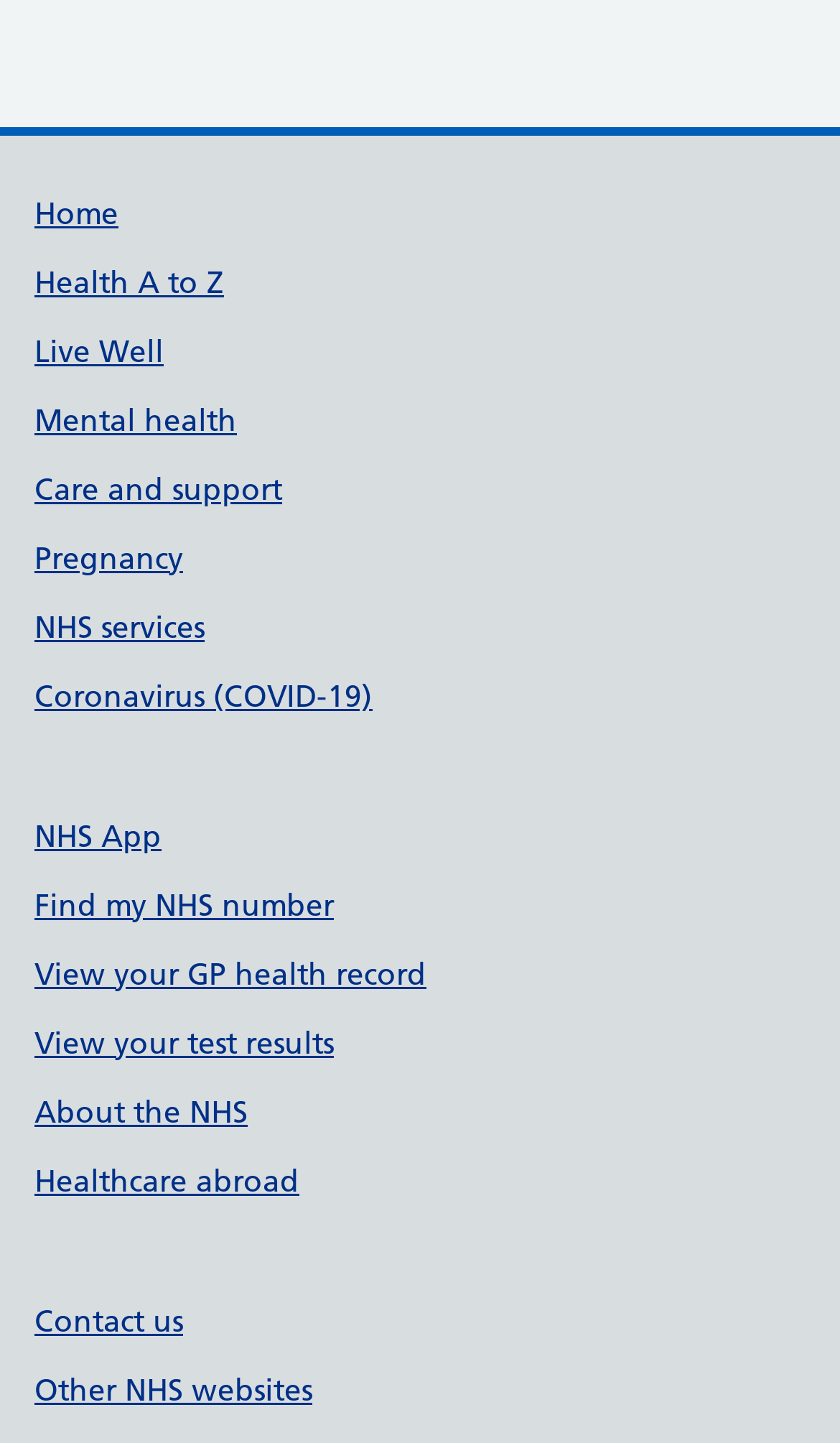Answer this question using a single word or a brief phrase:
What is the topic of the eighth link?

Coronavirus (COVID-19)